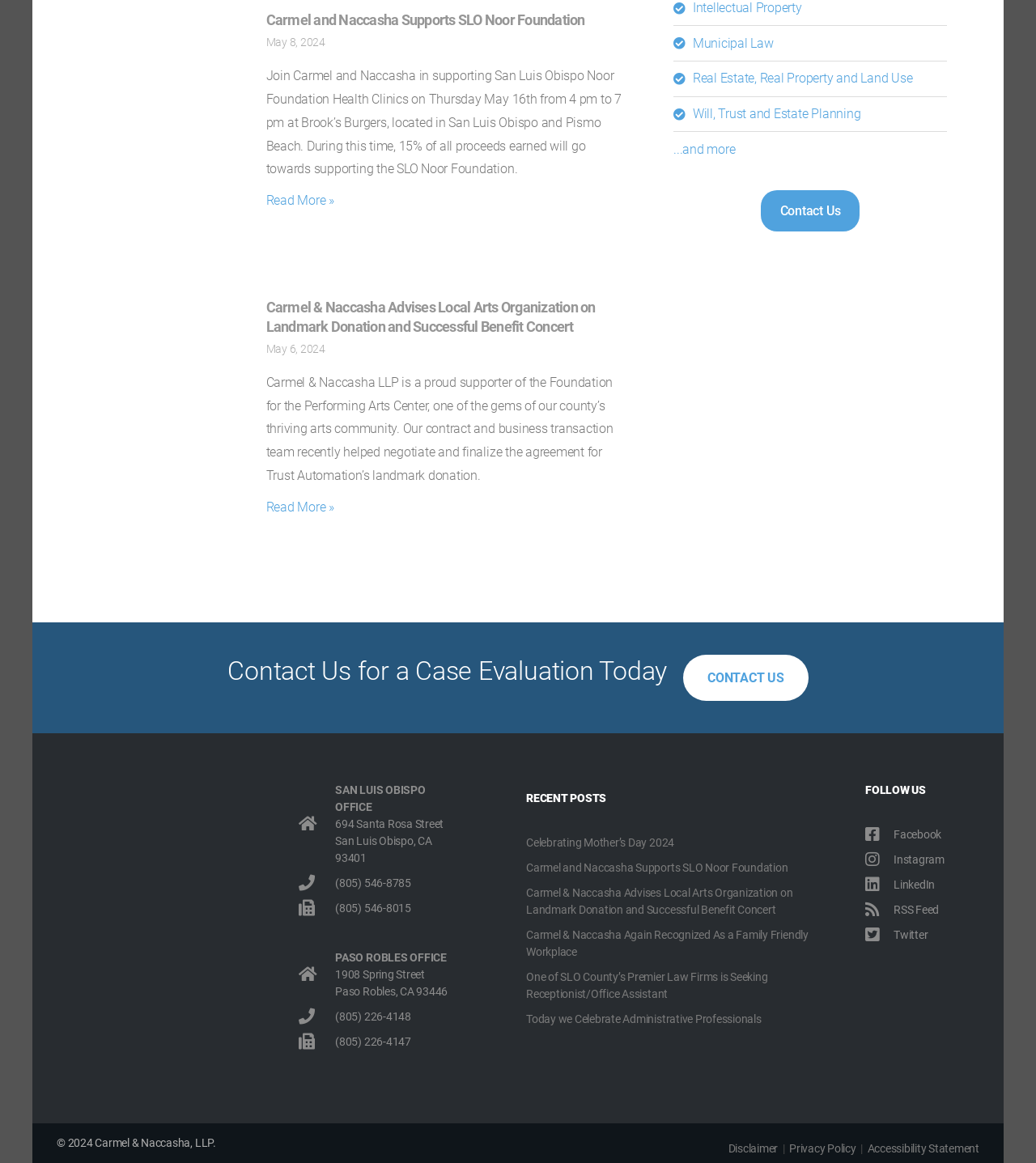What is the phone number of the San Luis Obispo office?
Please provide a detailed and thorough answer to the question.

I found the phone number of the San Luis Obispo office by looking at the contact information section of the webpage, where it lists the phone numbers for each office location.